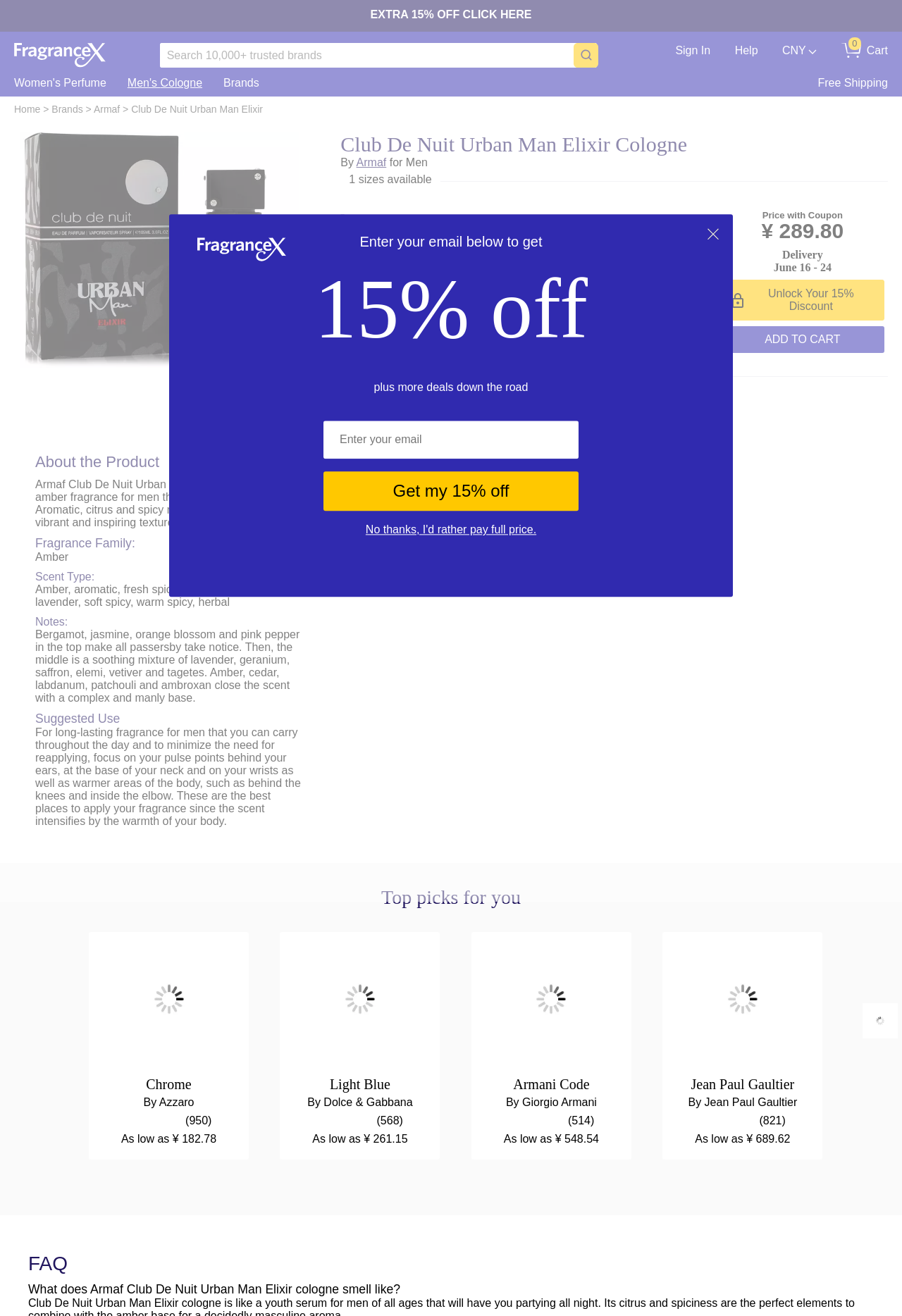Please identify the bounding box coordinates of the region to click in order to complete the given instruction: "Get 15% off by clicking here". The coordinates should be four float numbers between 0 and 1, i.e., [left, top, right, bottom].

[0.799, 0.213, 0.98, 0.244]